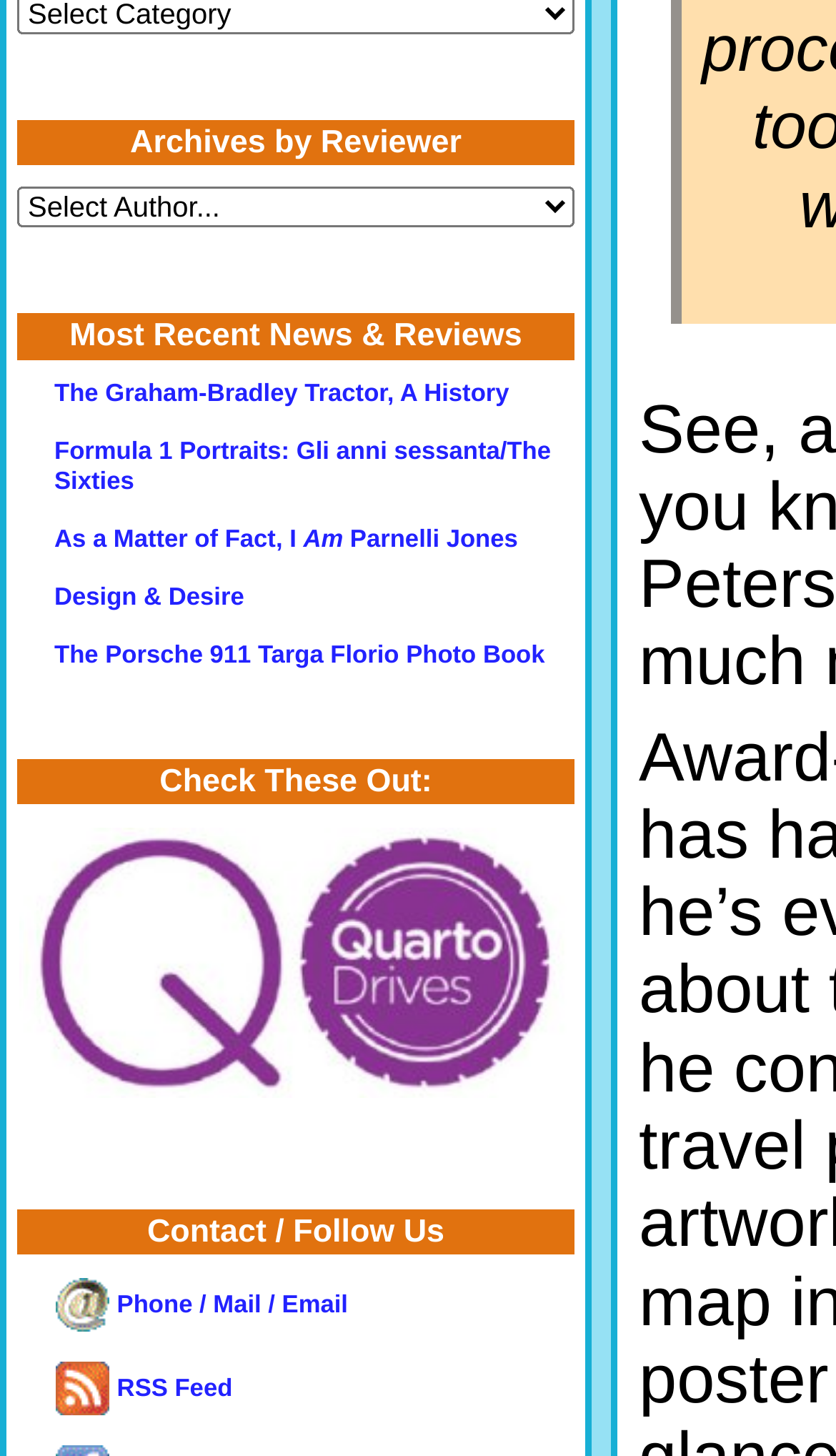What is the category of the first book listed?
Based on the screenshot, respond with a single word or phrase.

History